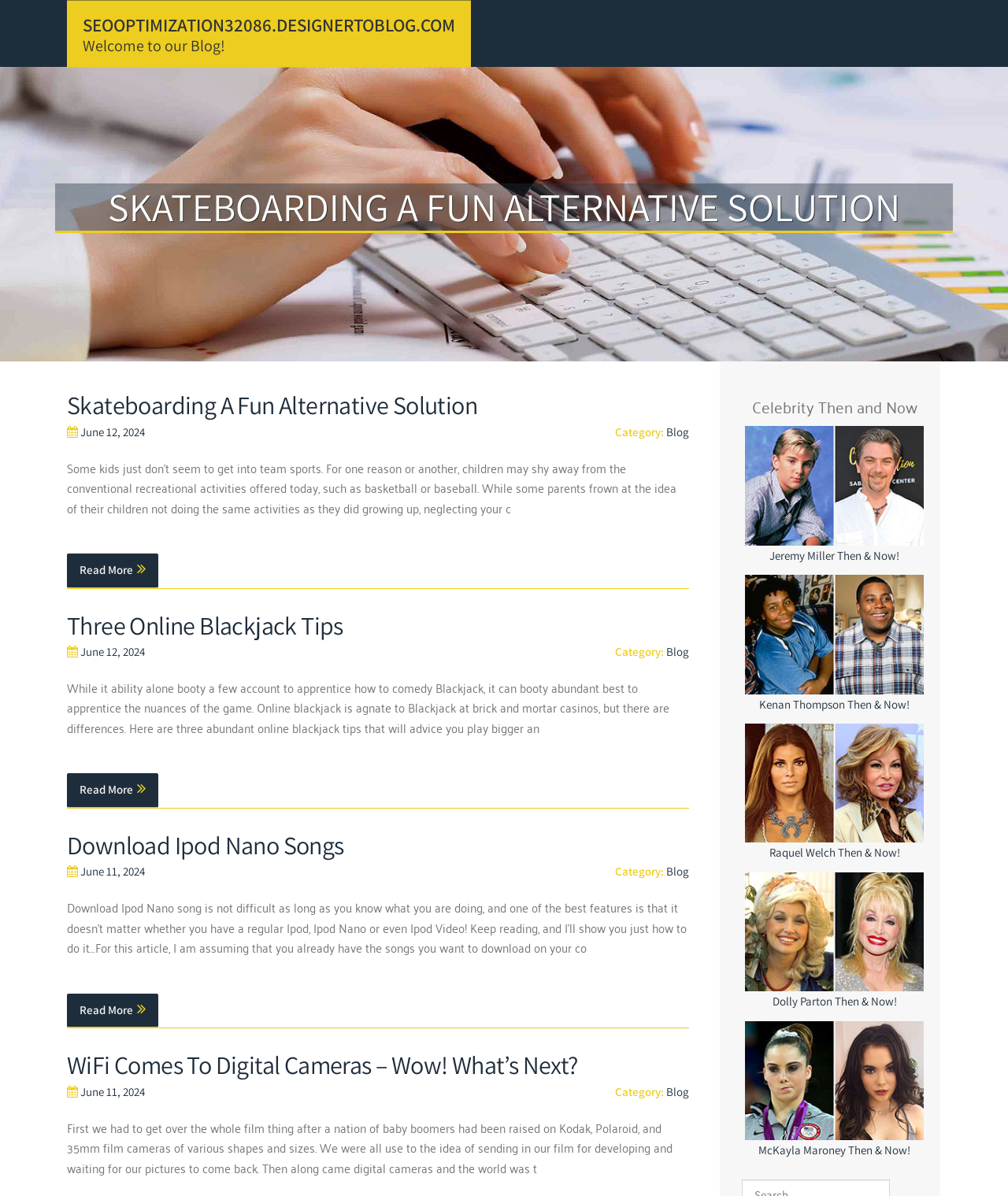Provide a thorough description of this webpage.

This webpage is a blog homepage with a title "Skateboarding A Fun Alternative Solution". At the top, there is a link to "Skip to content" and a link to the website's domain name. Below that, there is a welcome message "Welcome to our Blog!".

The main content of the page is divided into four sections, each containing an article with a heading, a link to the article, a category label, and a "Read More" link. The articles are stacked vertically, with a horizontal separator line between each section. The headings of the articles are "Skateboarding A Fun Alternative Solution", "Three Online Blackjack Tips", "Download Ipod Nano Songs", and "WiFi Comes To Digital Cameras – Wow! What’s Next?".

To the right of the articles, there is a section with a heading "Celebrity Then and Now" and a series of images with captions showing celebrities then and now, including Jeremy Miller, Kenan Thompson, Raquel Welch, Dolly Parton, and McKayla Maroney.

At the bottom of the page, there is a search bar with a label "Search for:".